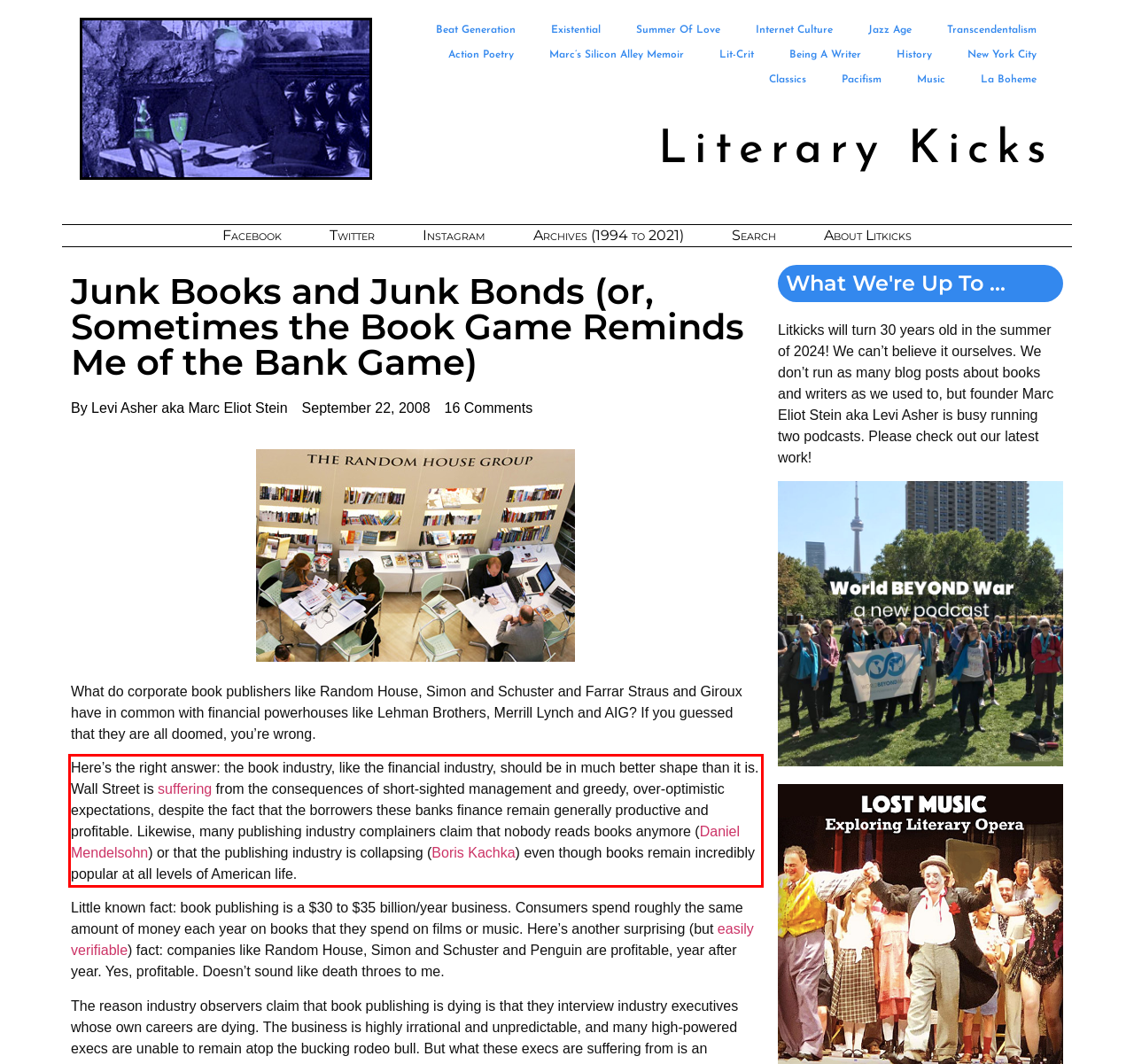You have a screenshot of a webpage, and there is a red bounding box around a UI element. Utilize OCR to extract the text within this red bounding box.

Here’s the right answer: the book industry, like the financial industry, should be in much better shape than it is. Wall Street is suffering from the consequences of short-sighted management and greedy, over-optimistic expectations, despite the fact that the borrowers these banks finance remain generally productive and profitable. Likewise, many publishing industry complainers claim that nobody reads books anymore (Daniel Mendelsohn) or that the publishing industry is collapsing (Boris Kachka) even though books remain incredibly popular at all levels of American life.